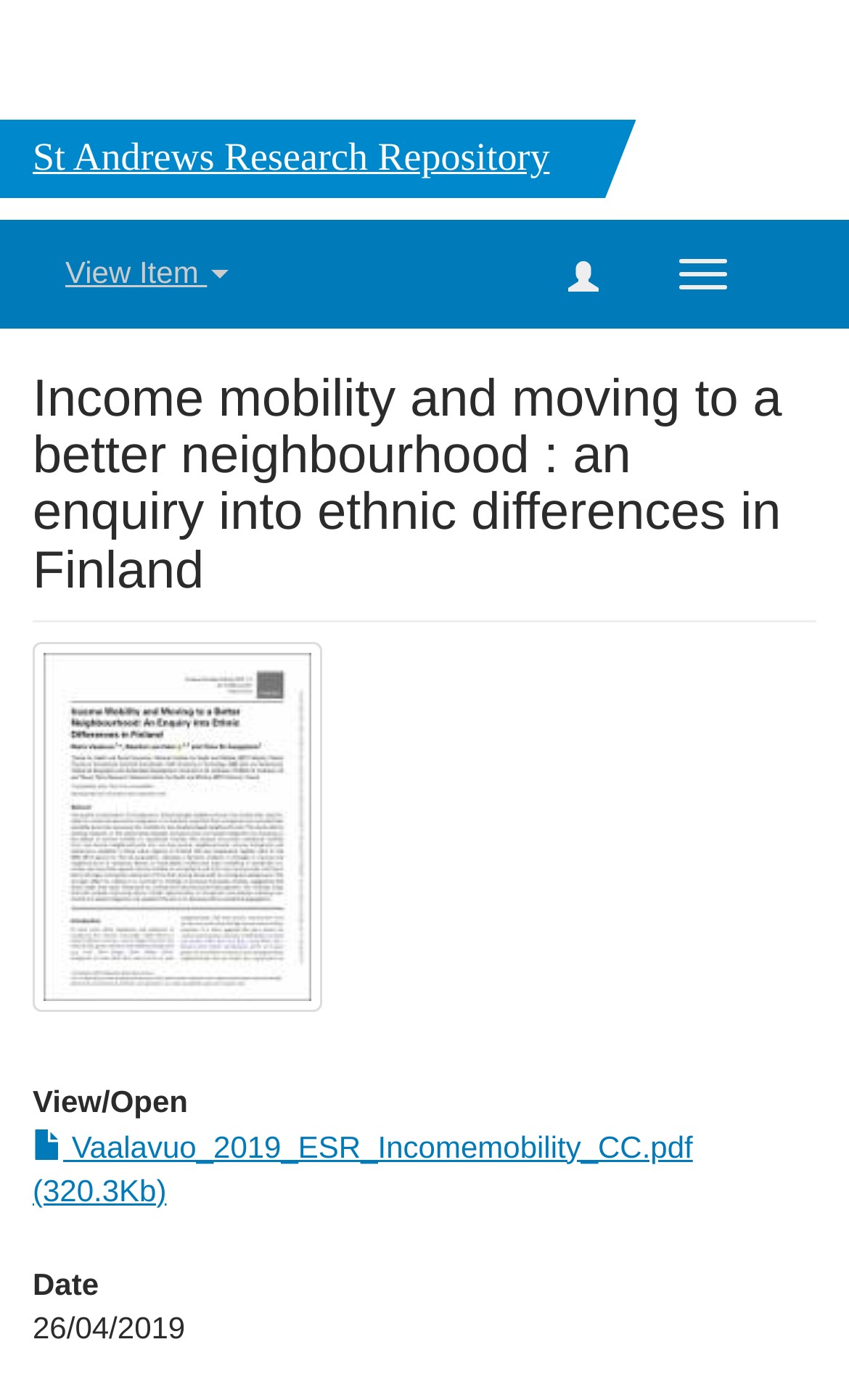What is the file size of the downloadable PDF?
Using the image, provide a detailed and thorough answer to the question.

I found the link to the downloadable PDF file, which is labeled as 'Vaalavuo_2019_ESR_Incomemobility_CC.pdf'. Next to the link, I saw the file size mentioned as '320.3Kb'.